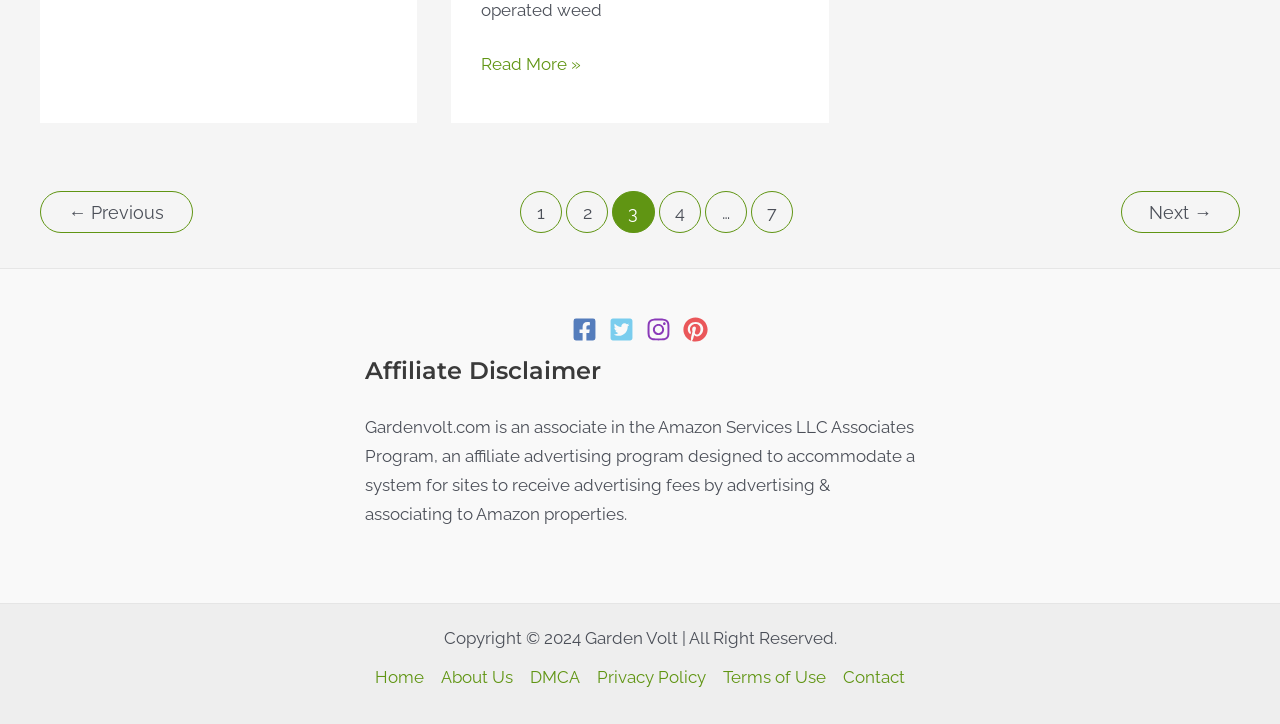Please identify the bounding box coordinates of the region to click in order to complete the task: "Read more about battery operated weed eaters". The coordinates must be four float numbers between 0 and 1, specified as [left, top, right, bottom].

[0.376, 0.069, 0.454, 0.109]